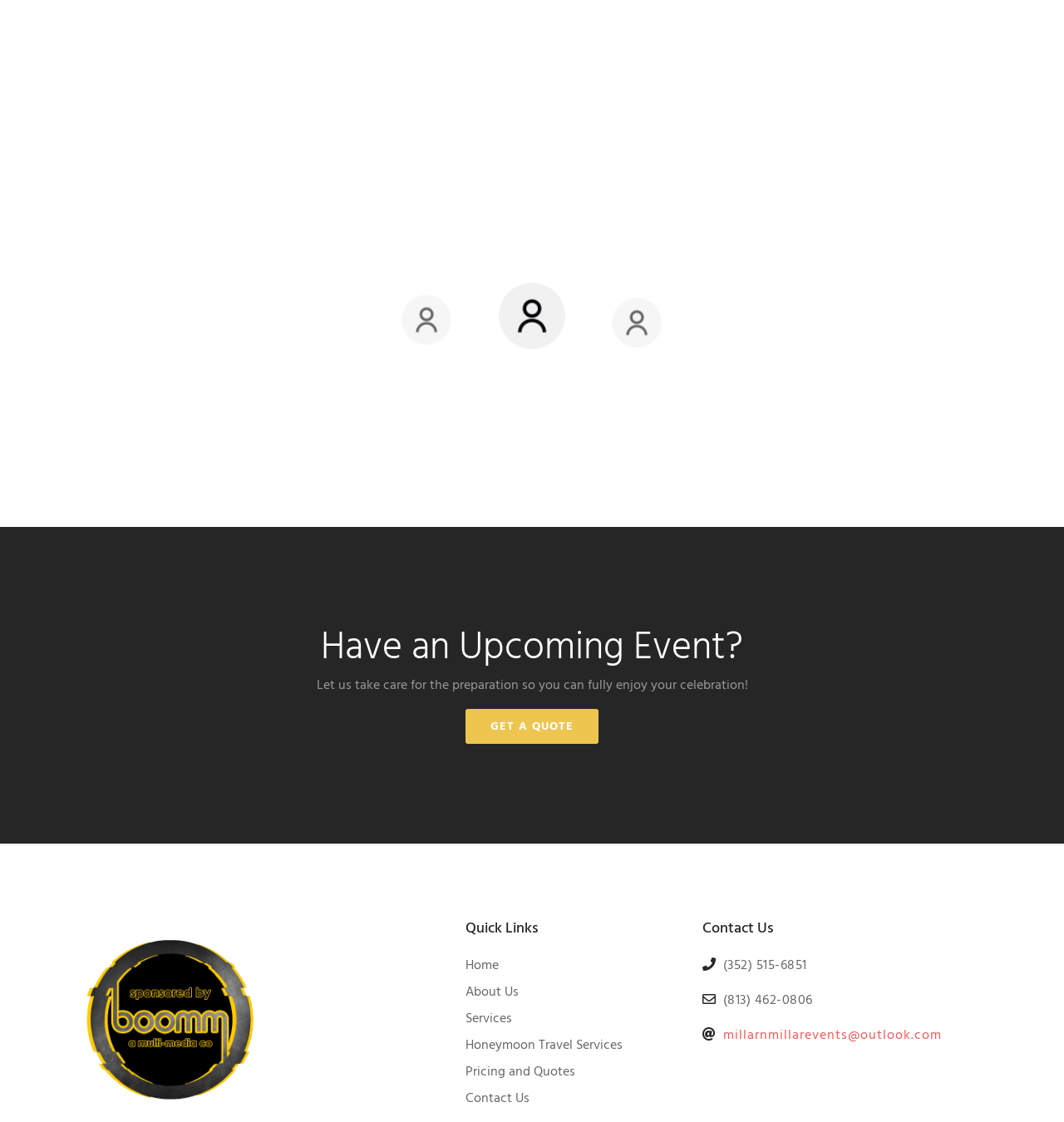Provide the bounding box coordinates of the area you need to click to execute the following instruction: "Call the phone number".

[0.679, 0.882, 0.764, 0.901]